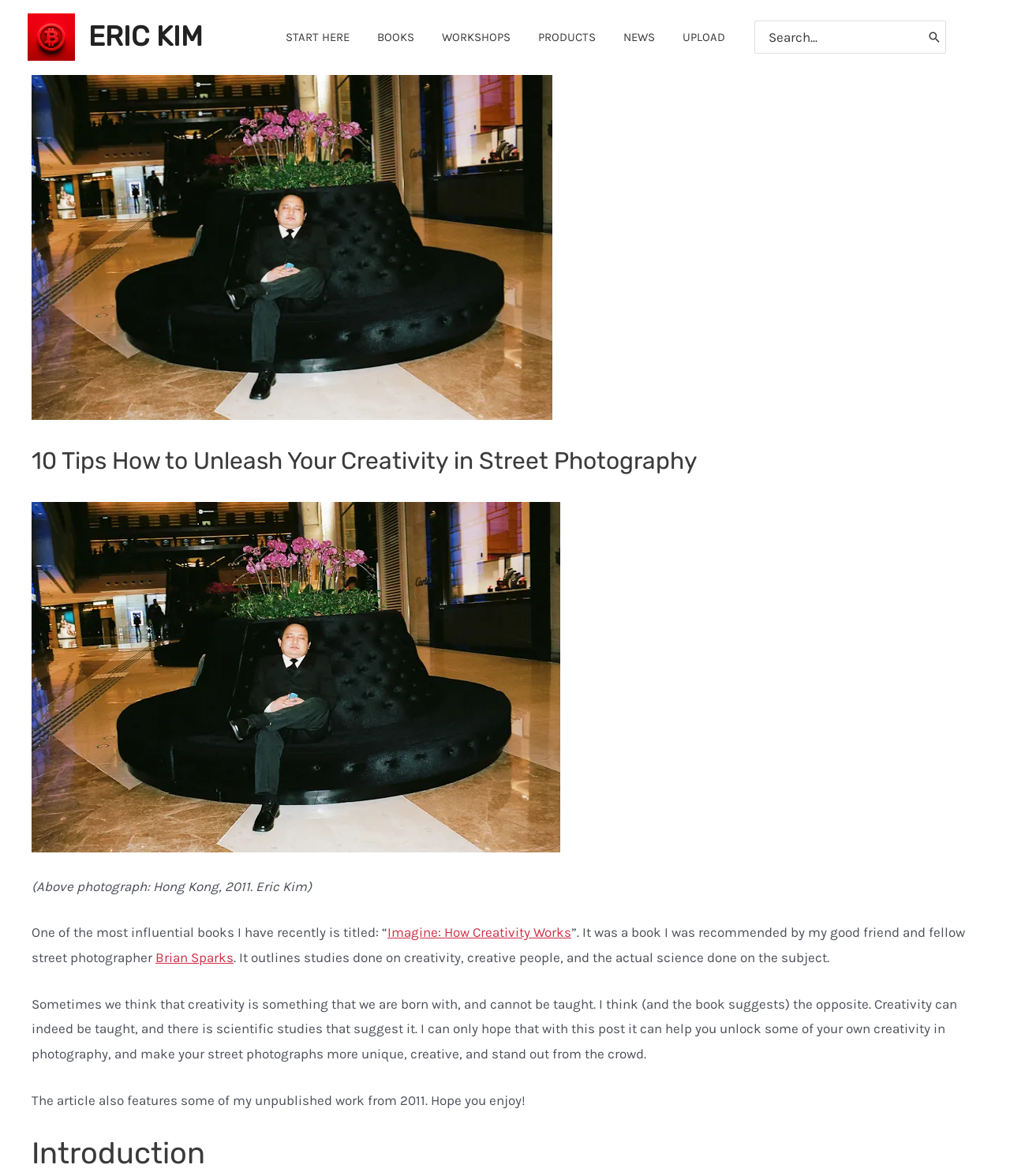Who is the author of the article?
Provide a short answer using one word or a brief phrase based on the image.

Eric Kim